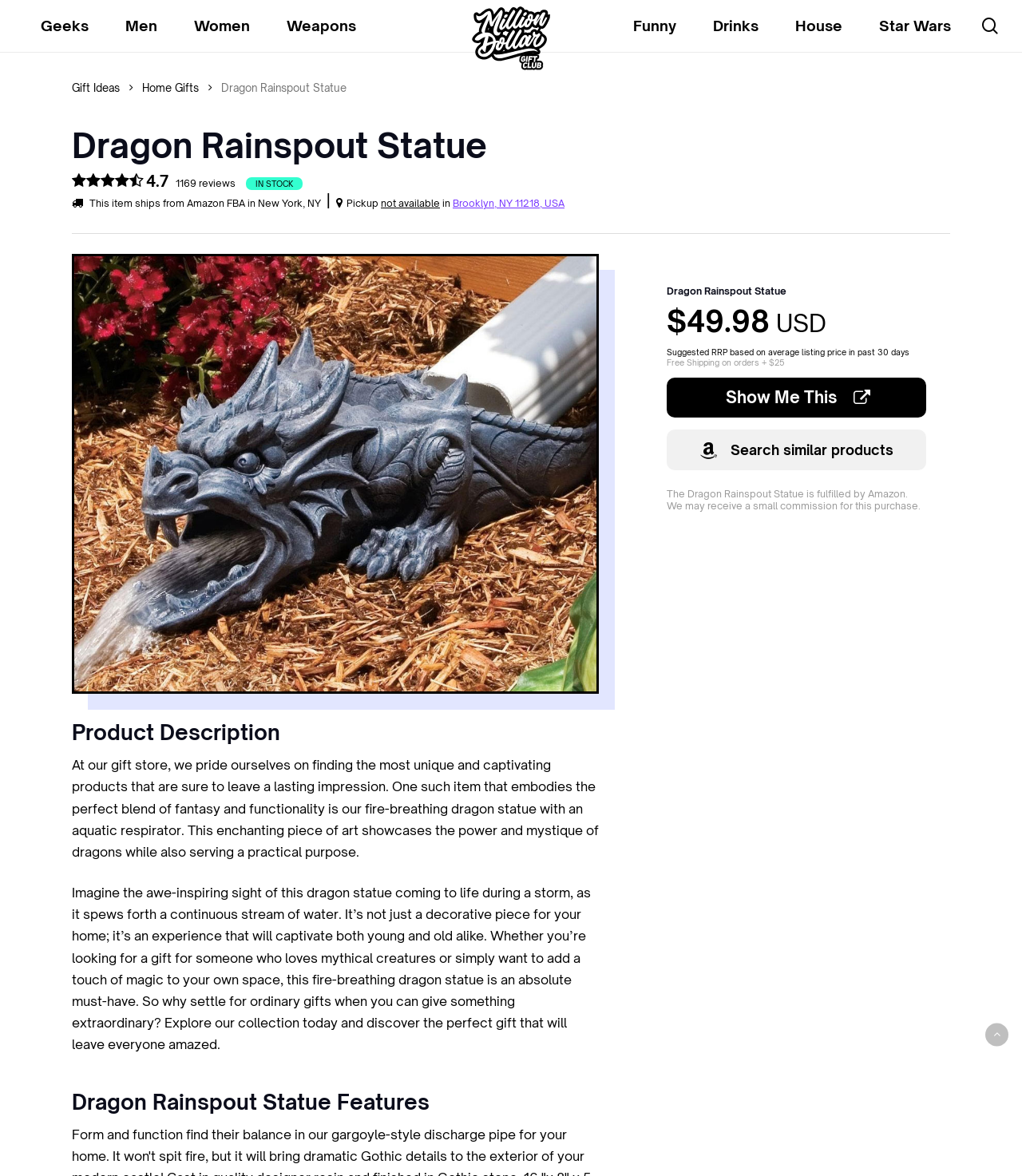Determine the bounding box coordinates of the region I should click to achieve the following instruction: "Buy the Dragon Rainspout Statue". Ensure the bounding box coordinates are four float numbers between 0 and 1, i.e., [left, top, right, bottom].

[0.652, 0.321, 0.906, 0.355]